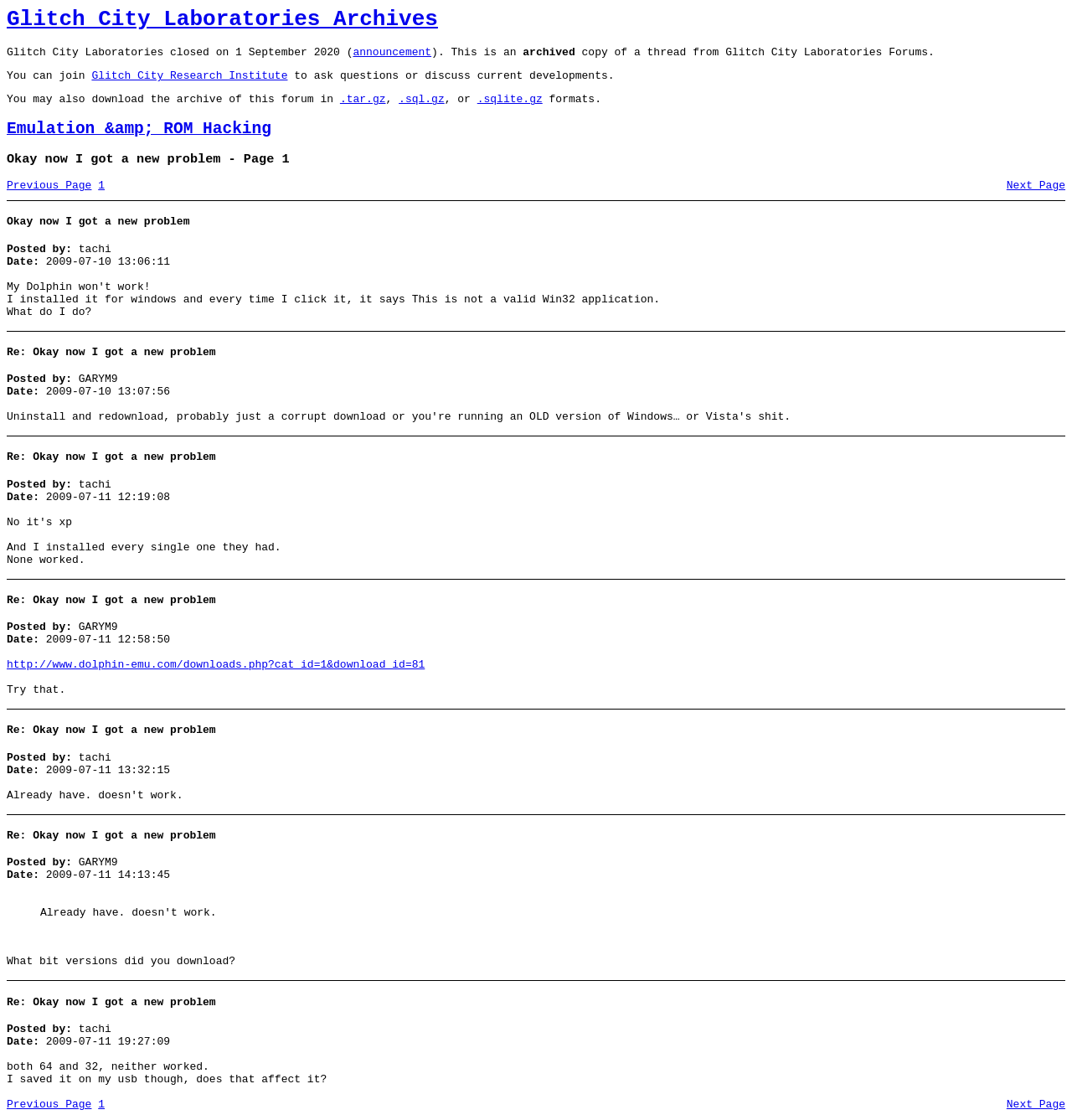Find the bounding box of the UI element described as: "Next Page". The bounding box coordinates should be given as four float values between 0 and 1, i.e., [left, top, right, bottom].

[0.939, 0.161, 0.994, 0.172]